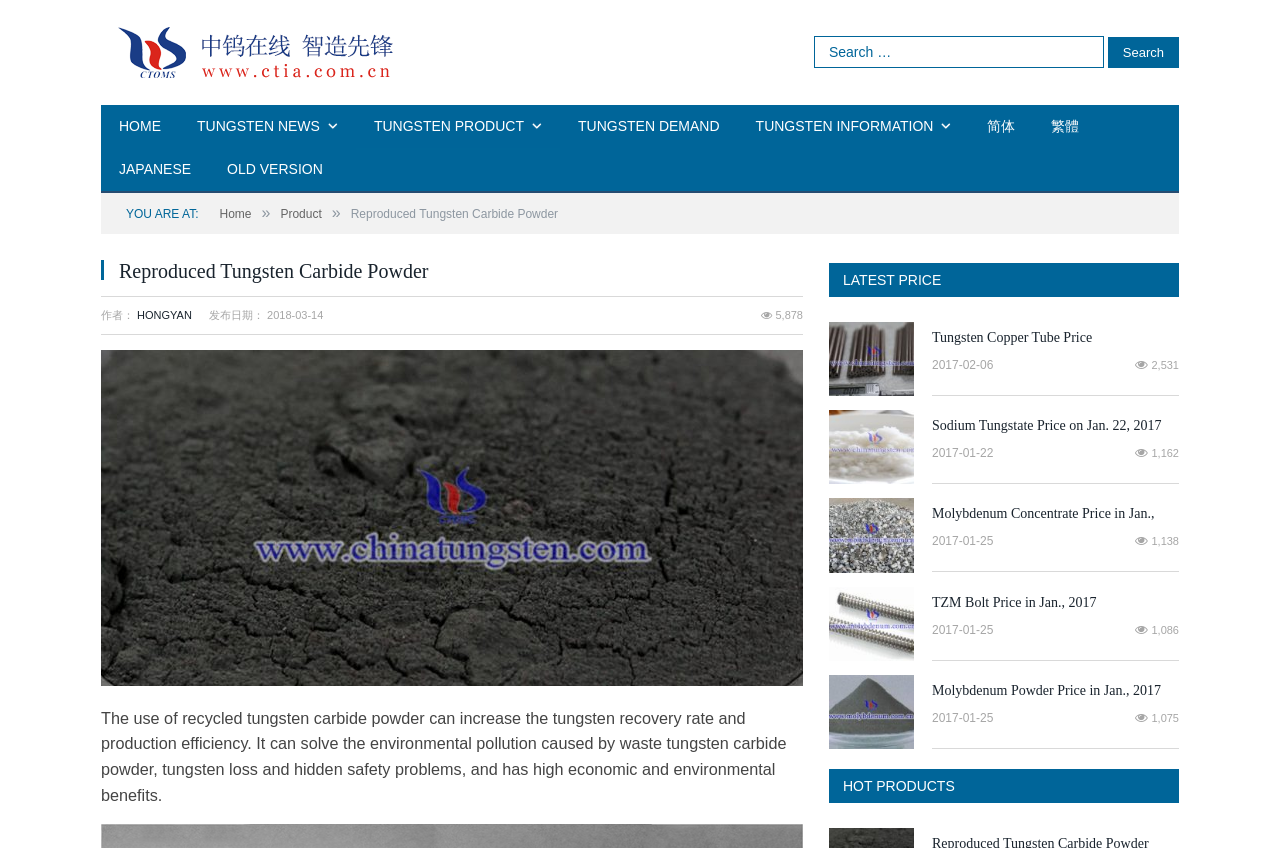Based on the element description Tungsten Copper Tube Price, identify the bounding box coordinates for the UI element. The coordinates should be in the format (top-left x, top-left y, bottom-right x, bottom-right y) and within the 0 to 1 range.

[0.728, 0.38, 0.921, 0.41]